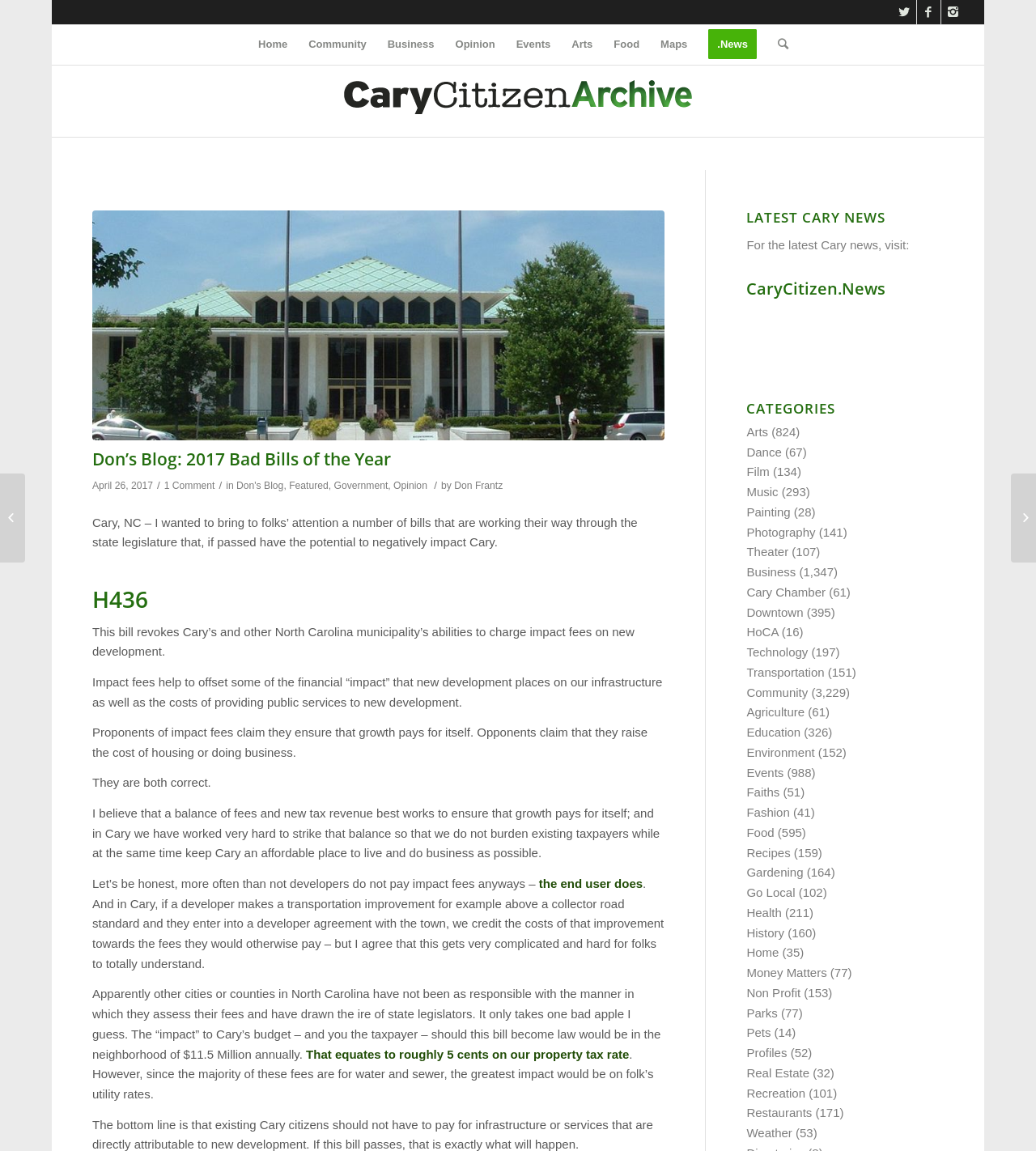Identify the bounding box coordinates for the element you need to click to achieve the following task: "go to About". Provide the bounding box coordinates as four float numbers between 0 and 1, in the form [left, top, right, bottom].

None